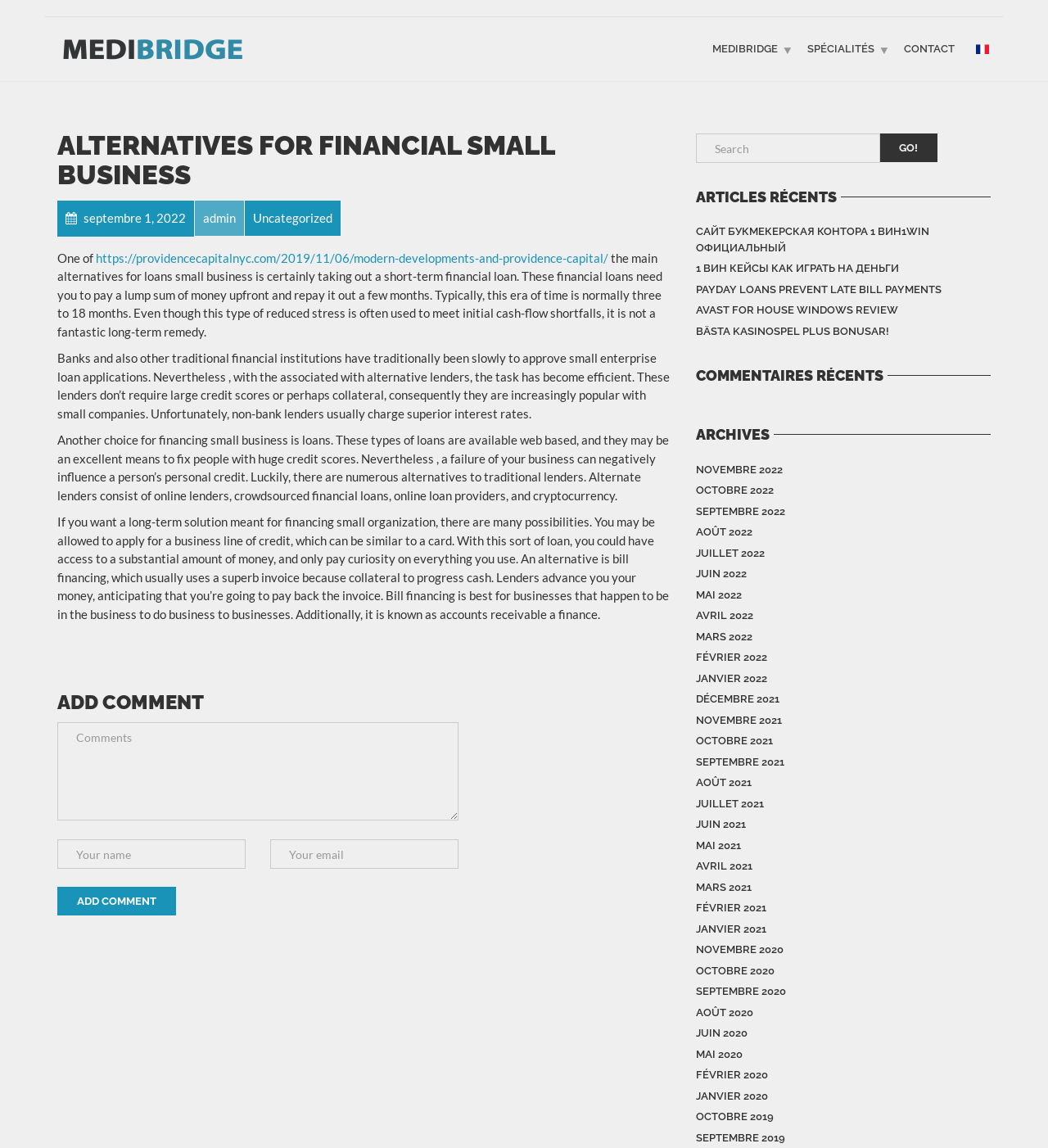What is the purpose of bill financing?
Kindly answer the question with as much detail as you can.

The purpose of bill financing can be determined by reading the paragraph that explains bill financing as 'best for businesses that happen to be in the business to do business to businesses'.